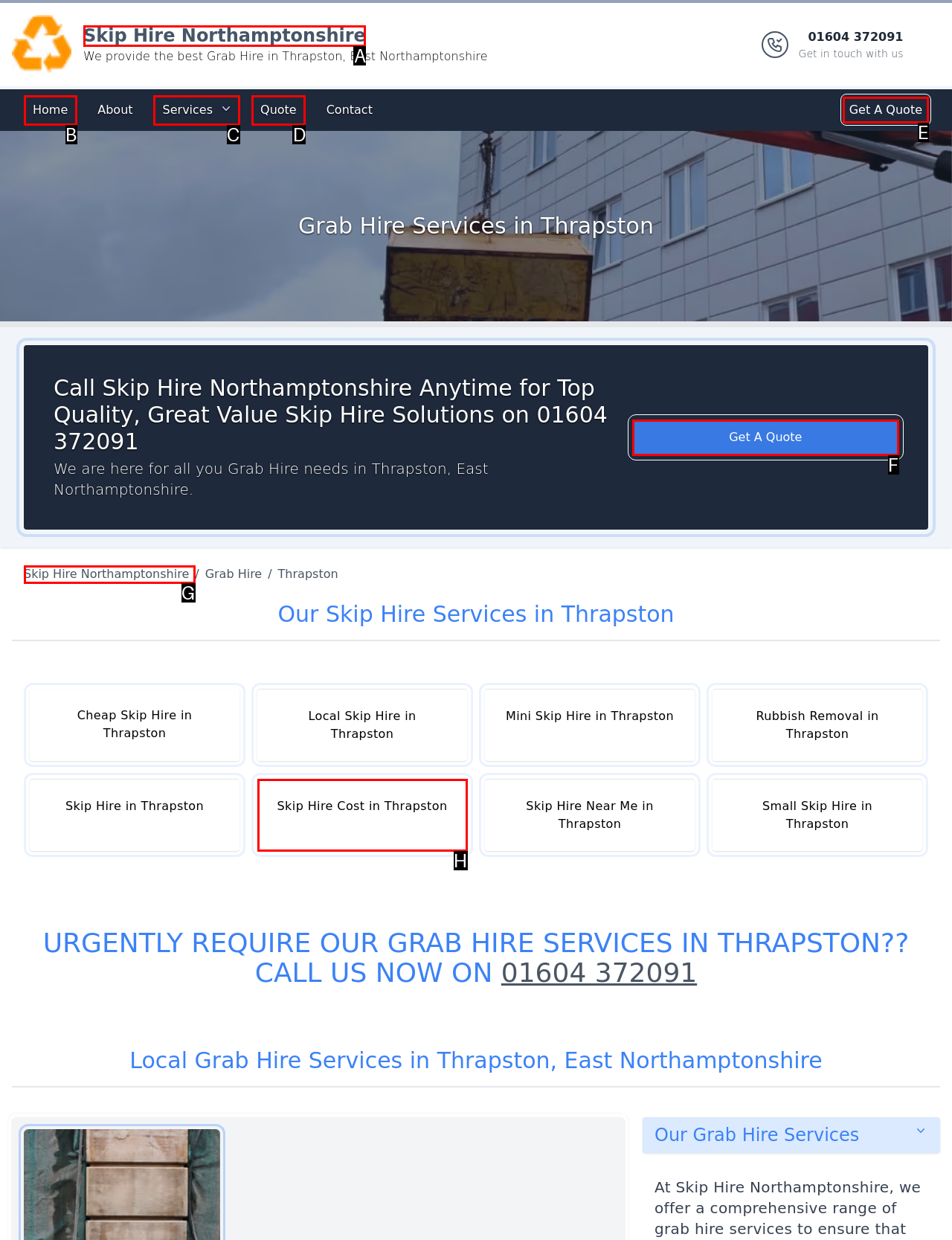Choose the HTML element that matches the description: Skip Hire Cost in Thrapston
Reply with the letter of the correct option from the given choices.

H